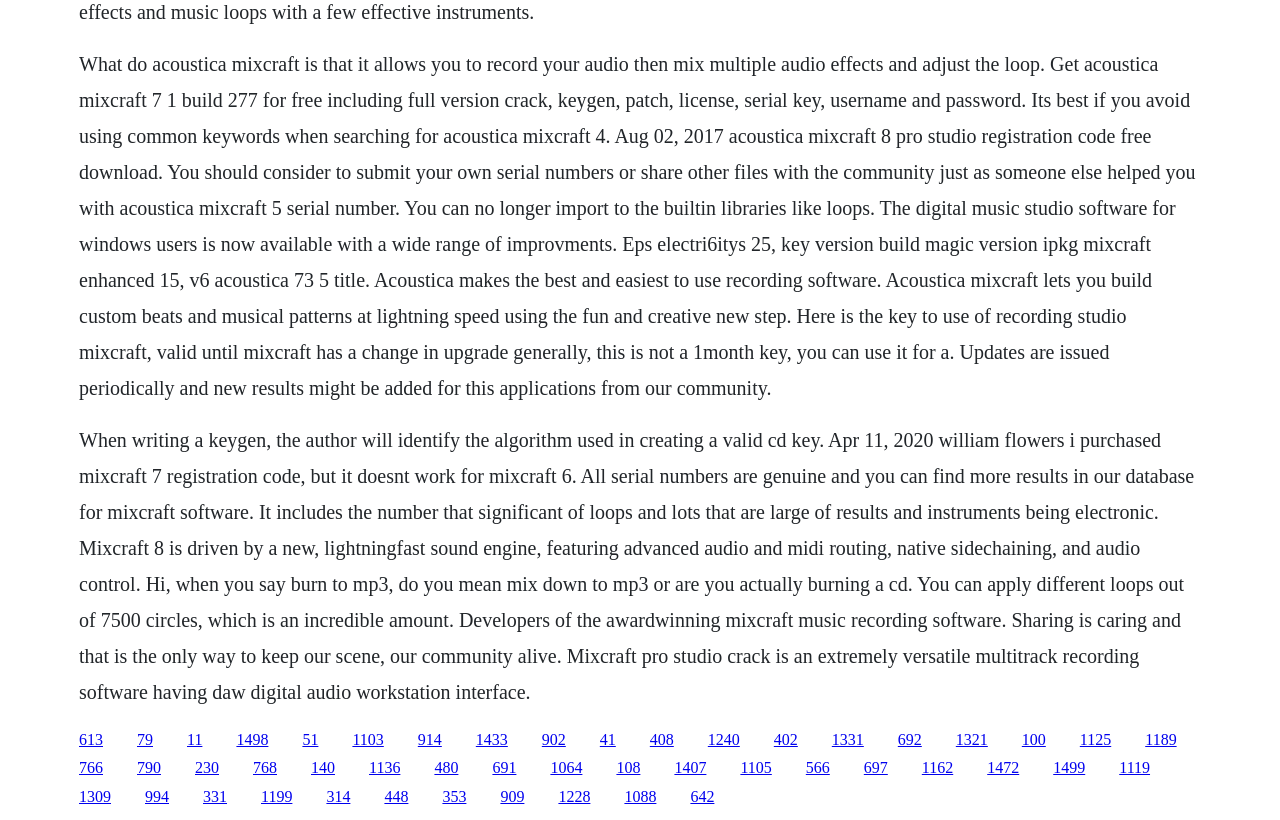What is the interface of Mixcraft?
Use the image to answer the question with a single word or phrase.

DAW digital audio workstation